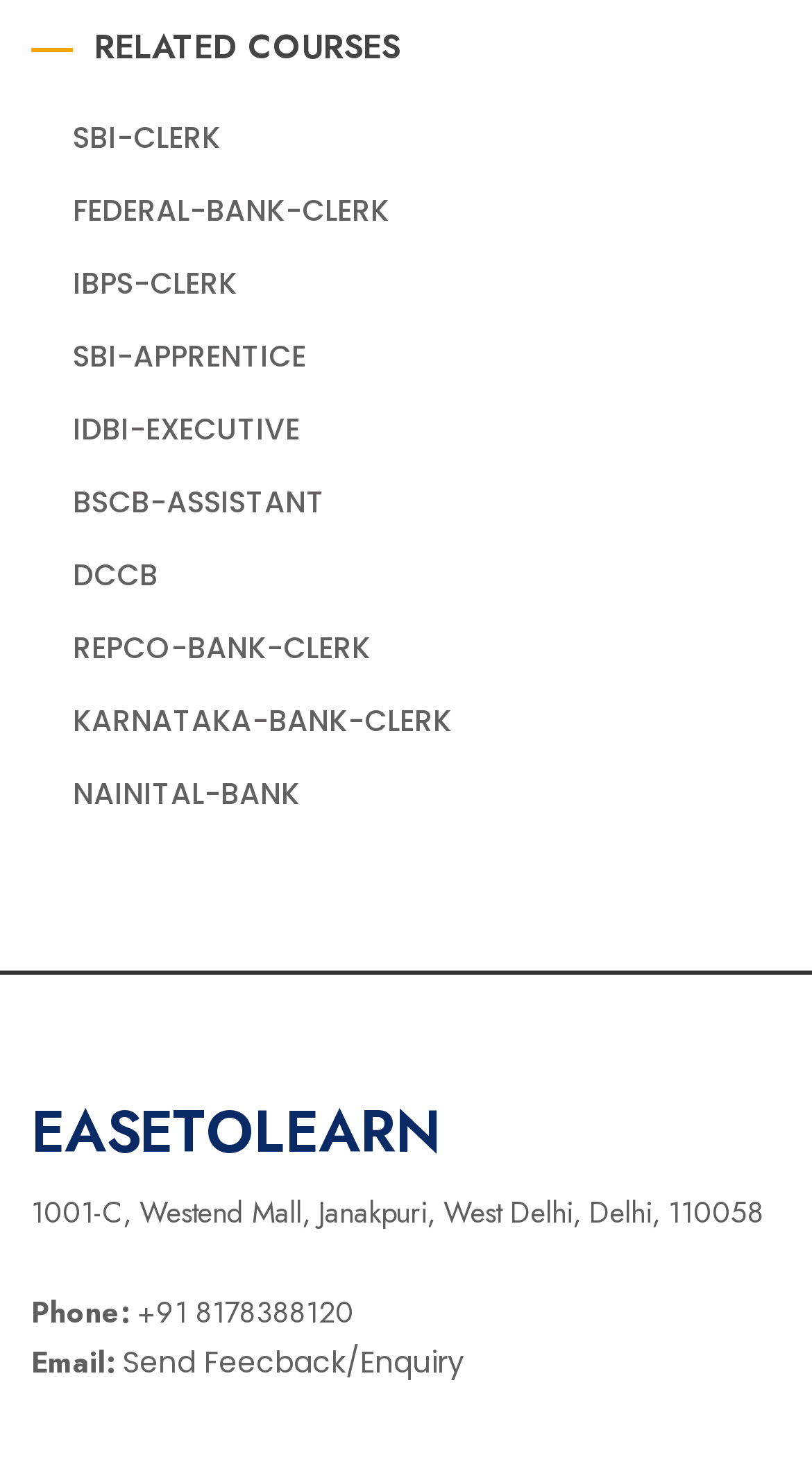Consider the image and give a detailed and elaborate answer to the question: 
What is the phone number of the contact?

I found the phone number by looking at the StaticText element that contains the phone number, which is '+91 8178388120'.